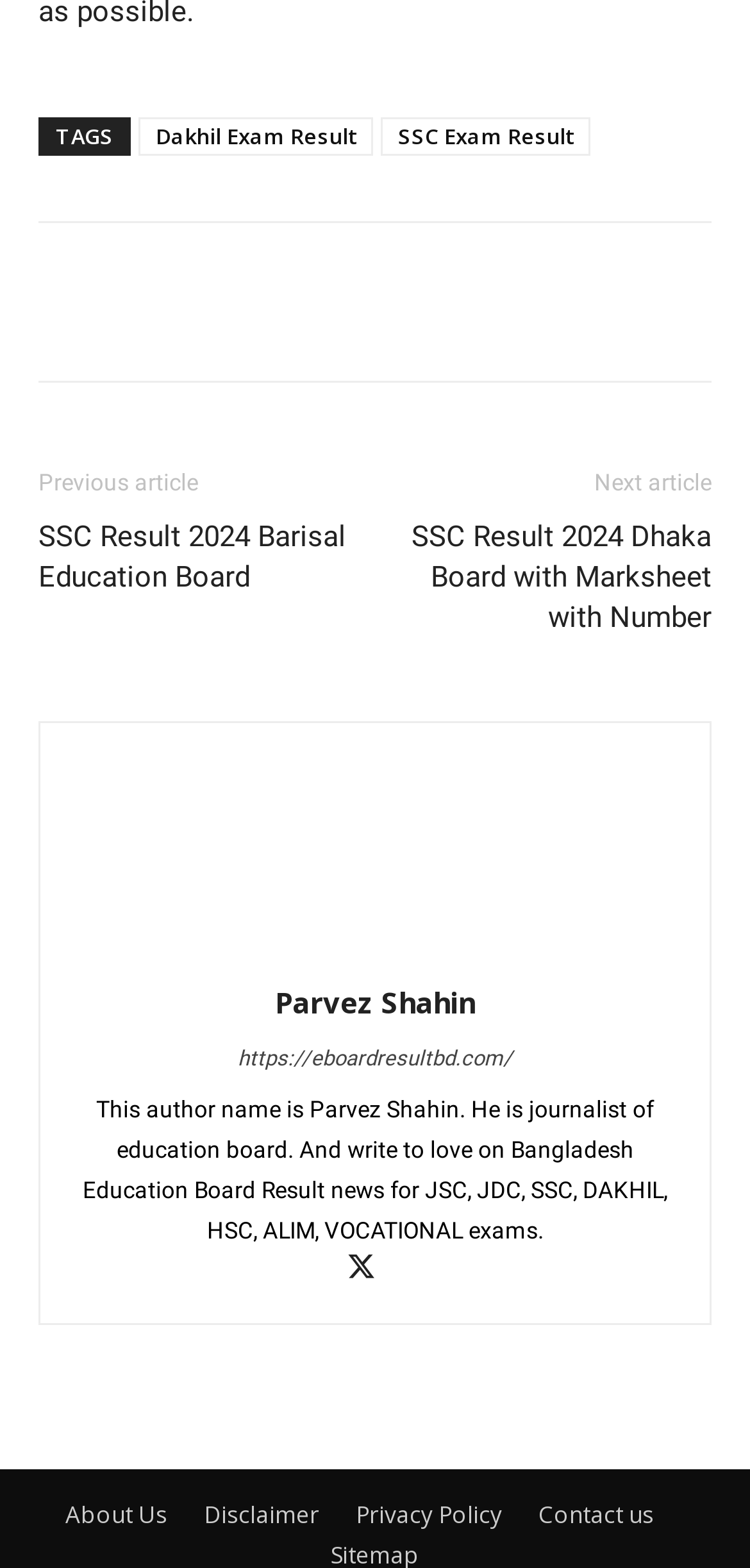Can you find the bounding box coordinates of the area I should click to execute the following instruction: "Read the disclaimer"?

[0.272, 0.956, 0.426, 0.978]